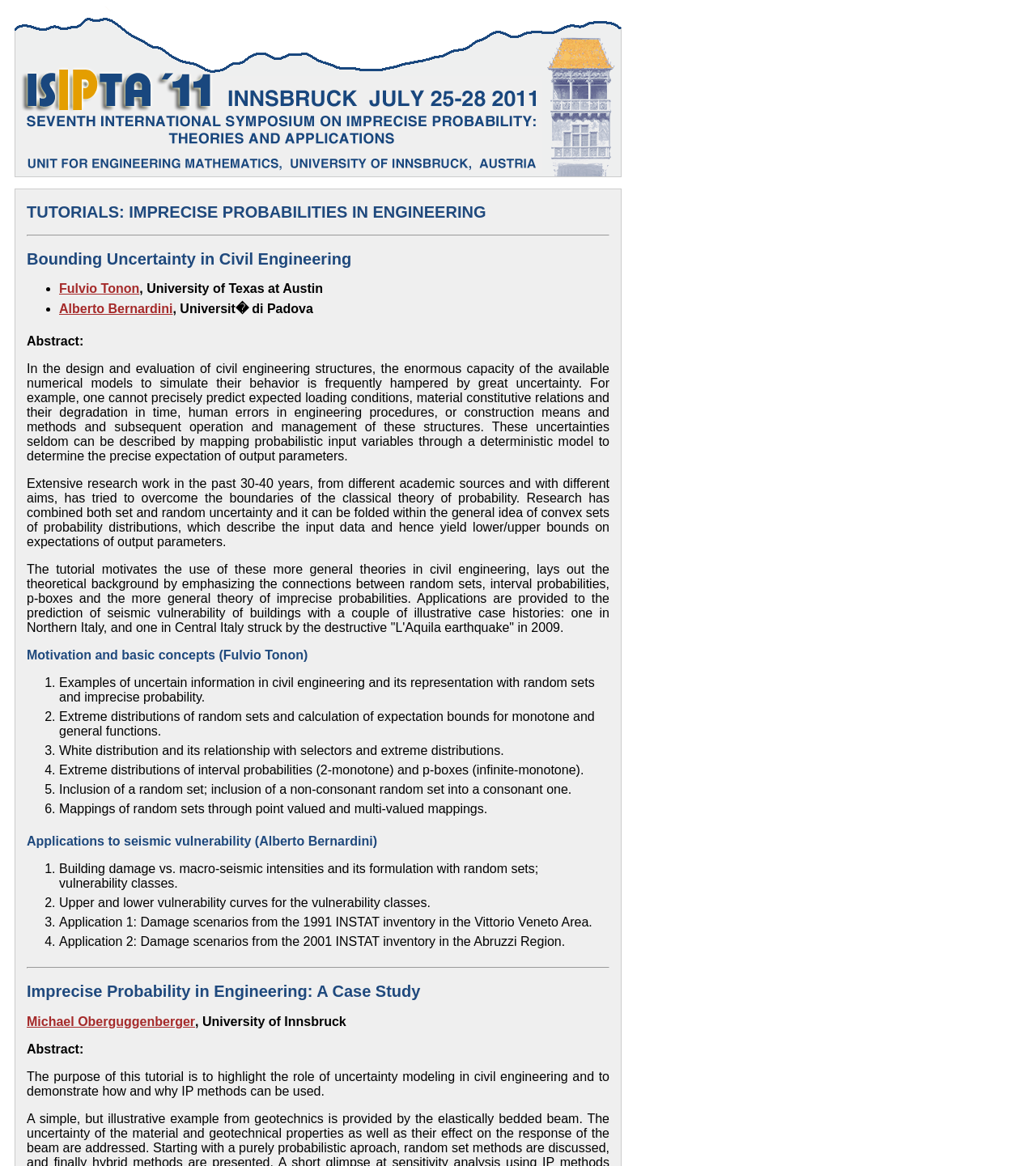Respond to the question below with a single word or phrase: What is the name of the university associated with Fulvio Tonon?

University of Texas at Austin